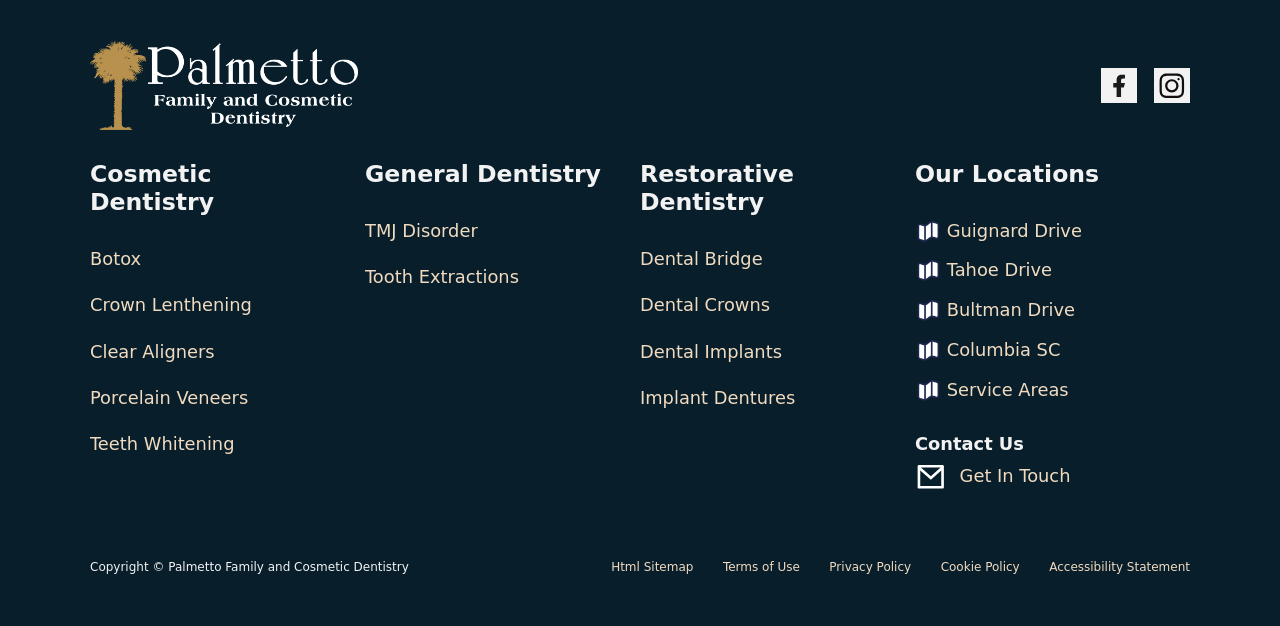Determine the bounding box coordinates for the clickable element required to fulfill the instruction: "Learn about Botox". Provide the coordinates as four float numbers between 0 and 1, i.e., [left, top, right, bottom].

[0.07, 0.393, 0.11, 0.435]